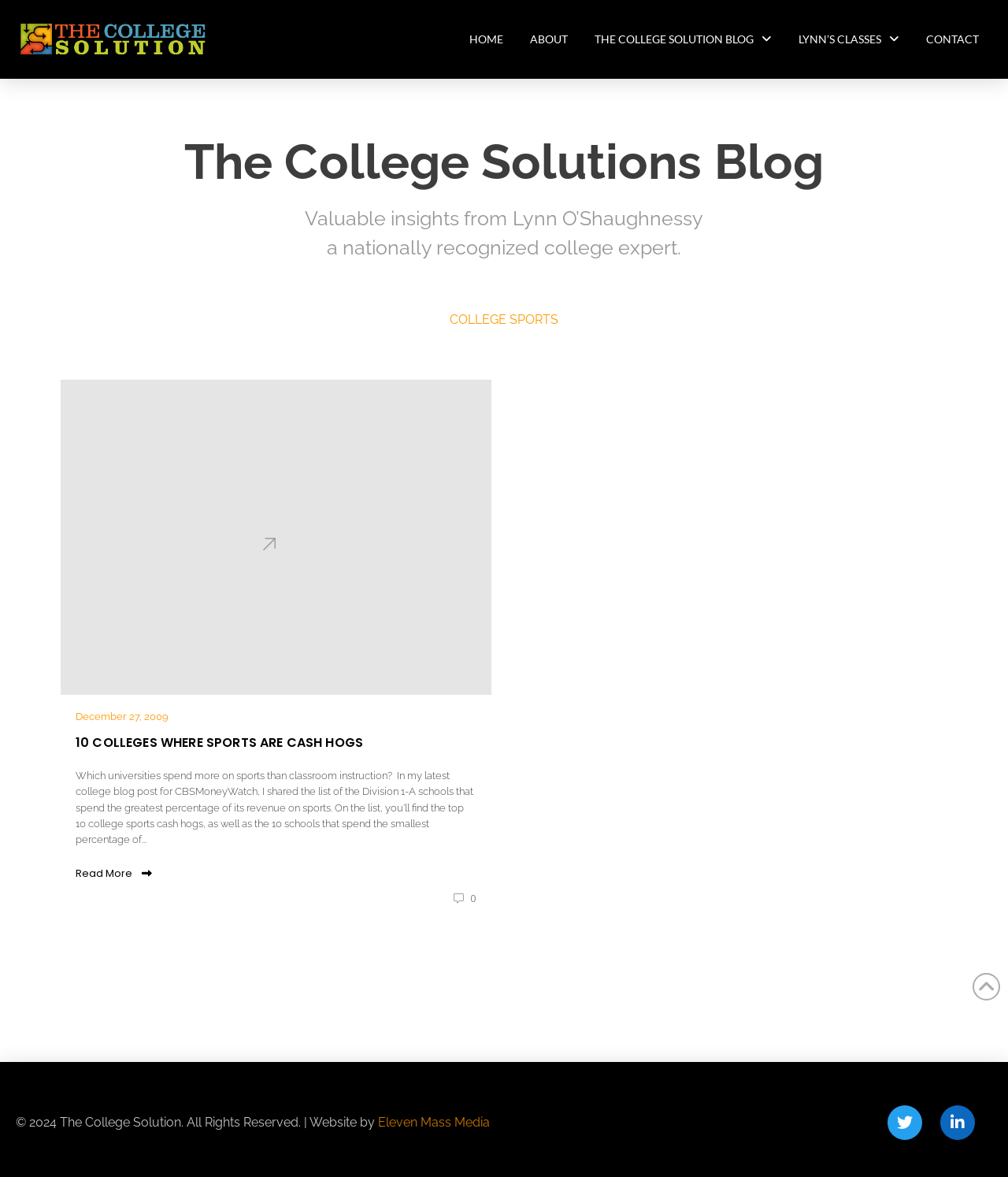Generate a comprehensive caption for the webpage you are viewing.

The webpage is about college sports, specifically featuring articles and insights from a nationally recognized college expert, Lynn O'Shaughnessy. At the top left, there is a logo image and a link to "The College Solution" website. 

To the right of the logo, there is a navigation menu with five links: "HOME", "ABOUT", "THE COLLEGE SOLUTION BLOG", "LYNN'S CLASSES", and "CONTACT". 

Below the navigation menu, there is a main section with a heading "The College Solutions Blog". Underneath the heading, there is a brief description of the blog, stating that it provides valuable insights from Lynn O'Shaughnessy, a nationally recognized college expert. 

Further down, there is a highlighted section with a heading "COLLEGE SPORTS" and a link to an article titled "10 COLLEGES WHERE SPORTS ARE CASH HOGS". The article discusses the top 10 colleges that spend the greatest percentage of their revenue on sports, with a brief summary and a "Read More" link. 

At the bottom of the page, there is a copyright notice stating "© 2024 The College Solution. All Rights Reserved." along with a link to the website developer, "Eleven Mass Media". There are also three social media links and a "Back to Top" link at the bottom right corner of the page.